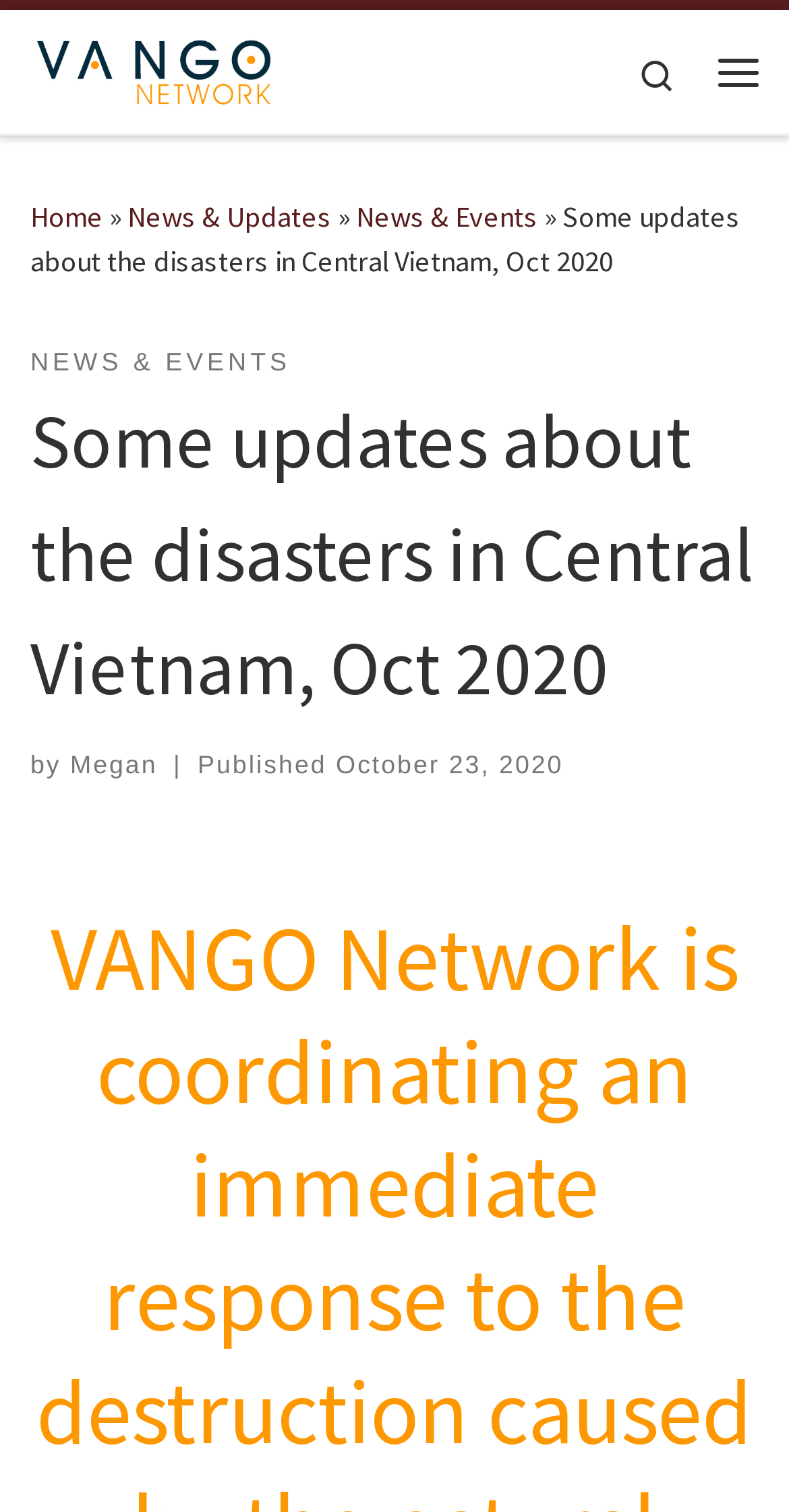Could you locate the bounding box coordinates for the section that should be clicked to accomplish this task: "read the article by Megan".

[0.089, 0.497, 0.2, 0.516]